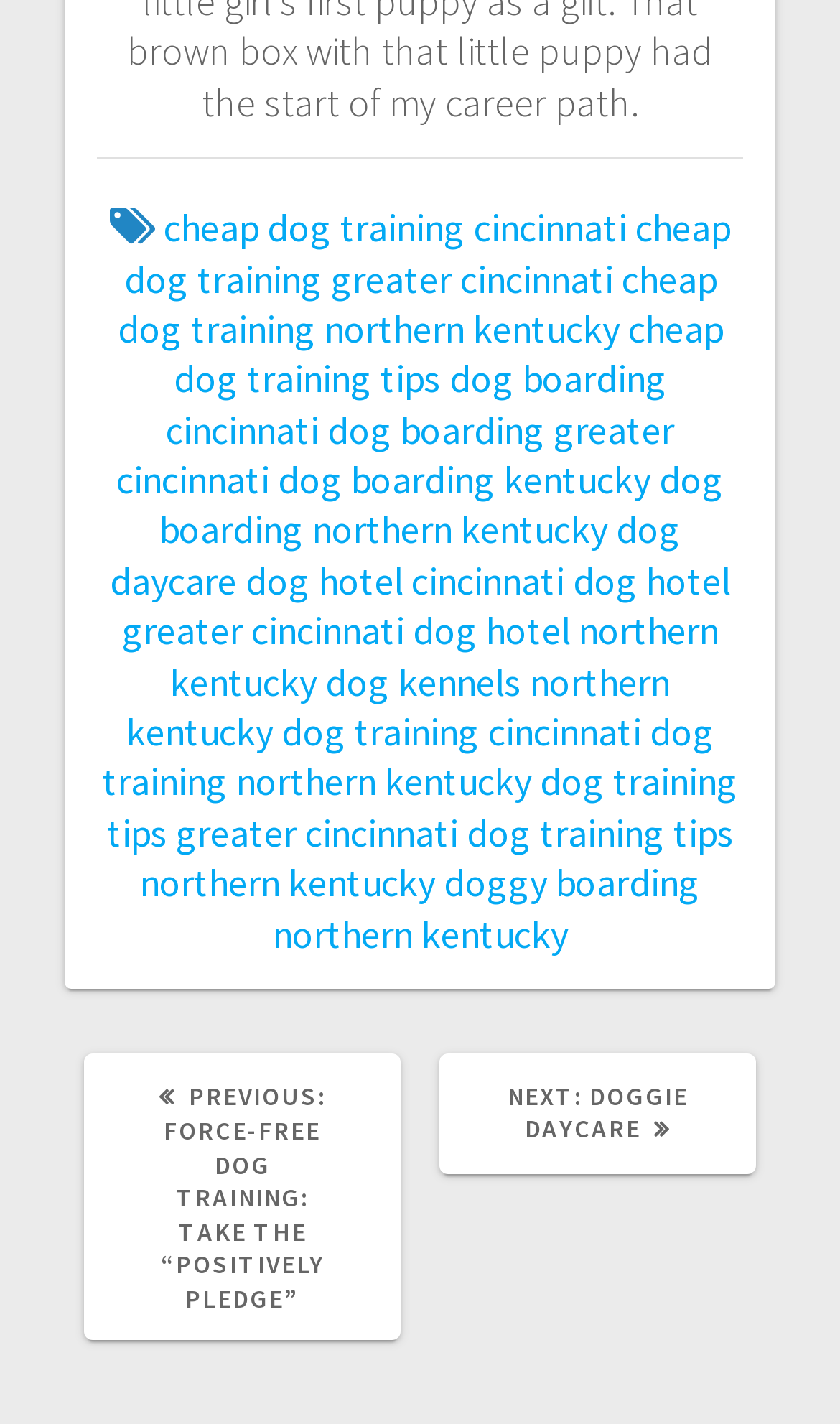Please find the bounding box coordinates (top-left x, top-left y, bottom-right x, bottom-right y) in the screenshot for the UI element described as follows: dog daycare

[0.131, 0.355, 0.81, 0.425]